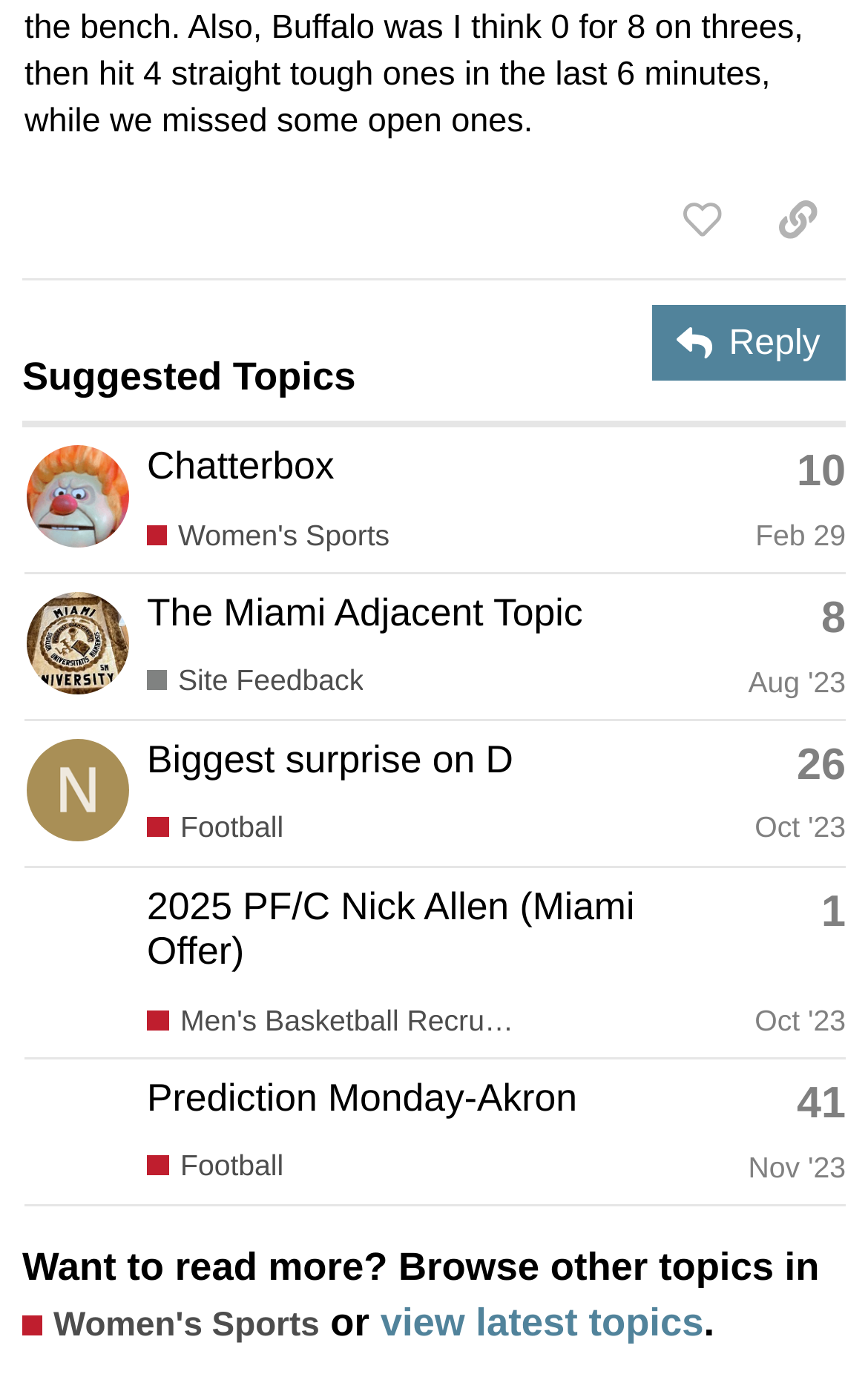Please identify the bounding box coordinates of the element on the webpage that should be clicked to follow this instruction: "Click the 'Reply' button". The bounding box coordinates should be given as four float numbers between 0 and 1, formatted as [left, top, right, bottom].

[0.751, 0.218, 0.974, 0.272]